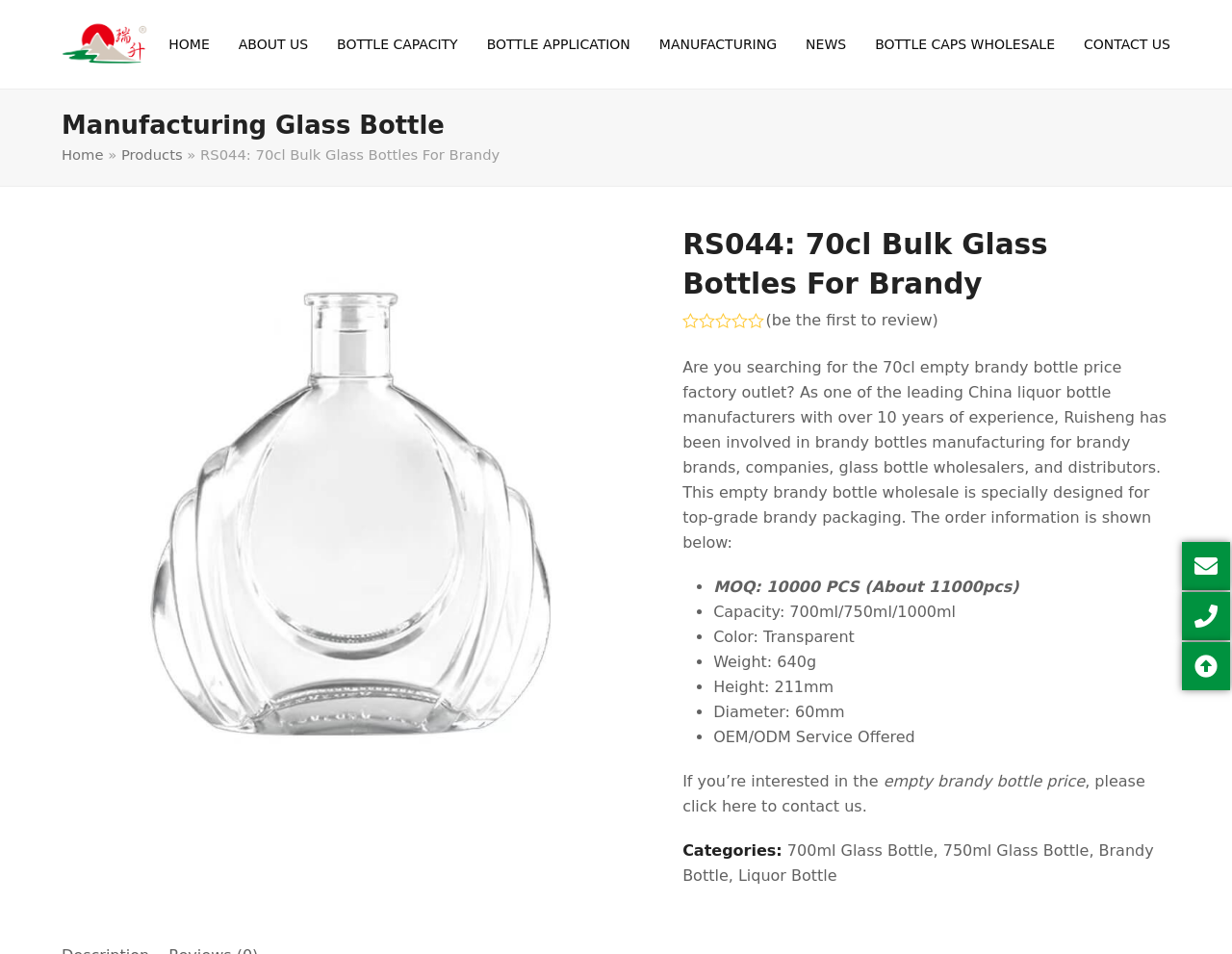Answer with a single word or phrase: 
What is the diameter of the bottle?

60mm